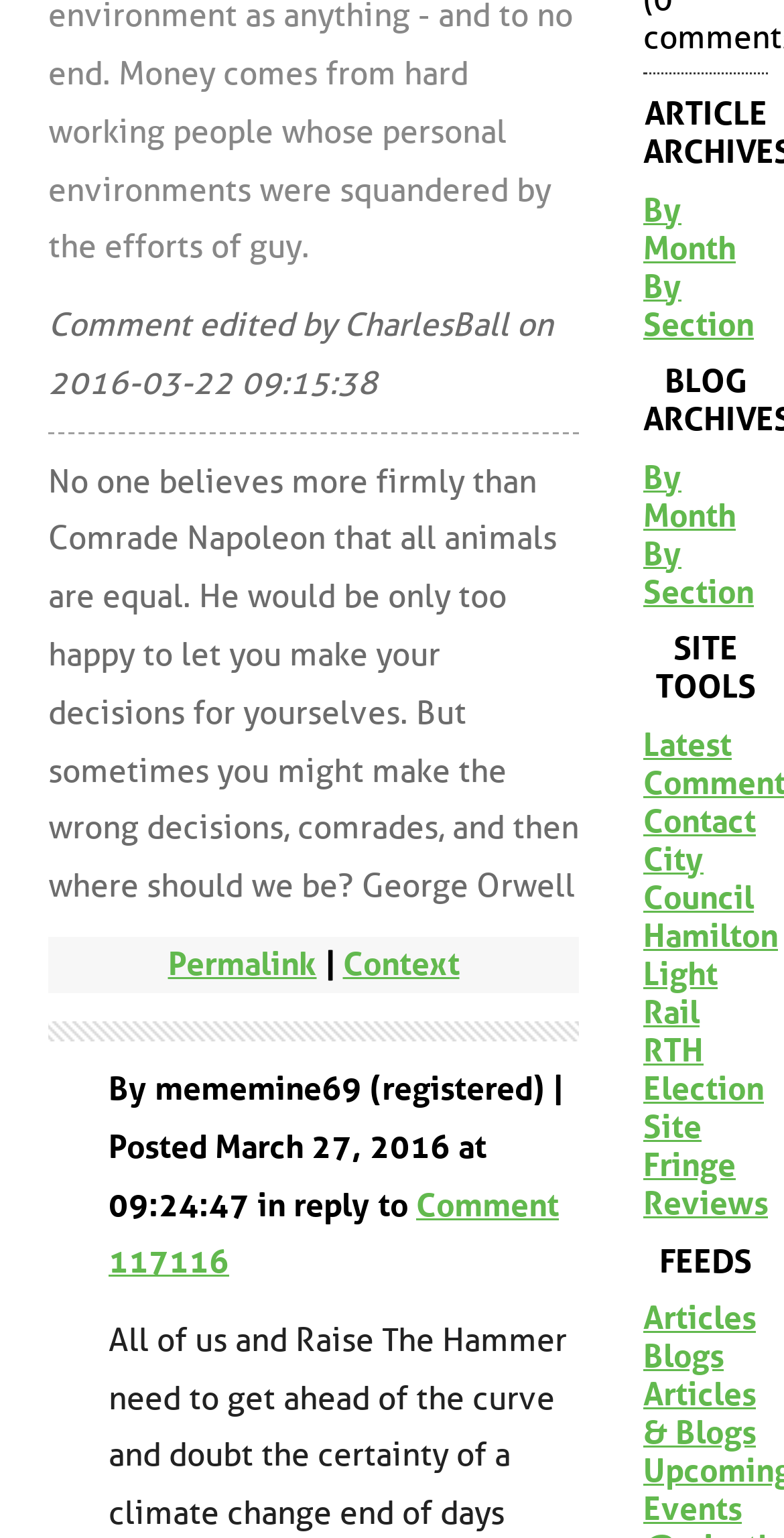Kindly determine the bounding box coordinates for the clickable area to achieve the given instruction: "Check fringe reviews".

[0.821, 0.745, 0.979, 0.795]